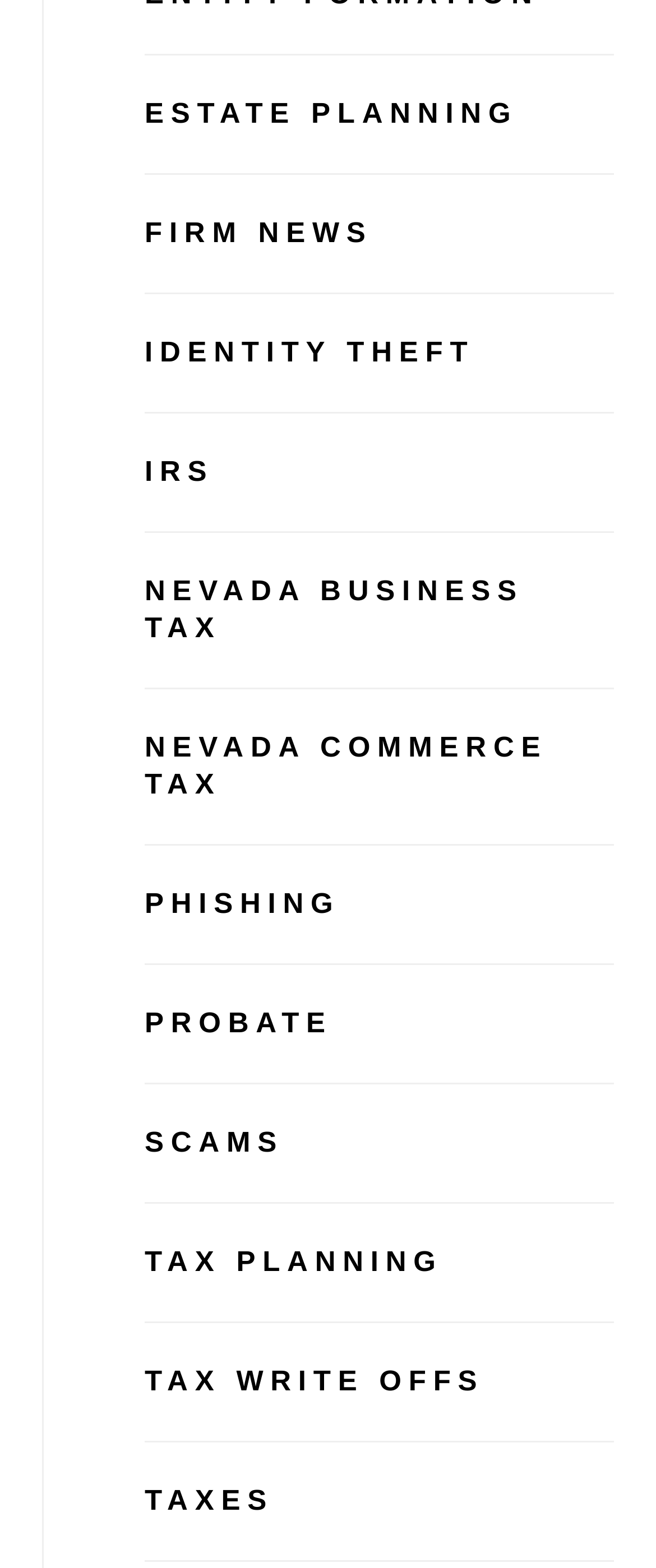How many links are there on this webpage?
Based on the content of the image, thoroughly explain and answer the question.

I counted the number of links on the webpage, and there are 12 links in total, ranging from 'ESTATE PLANNING' to 'TAXES'.